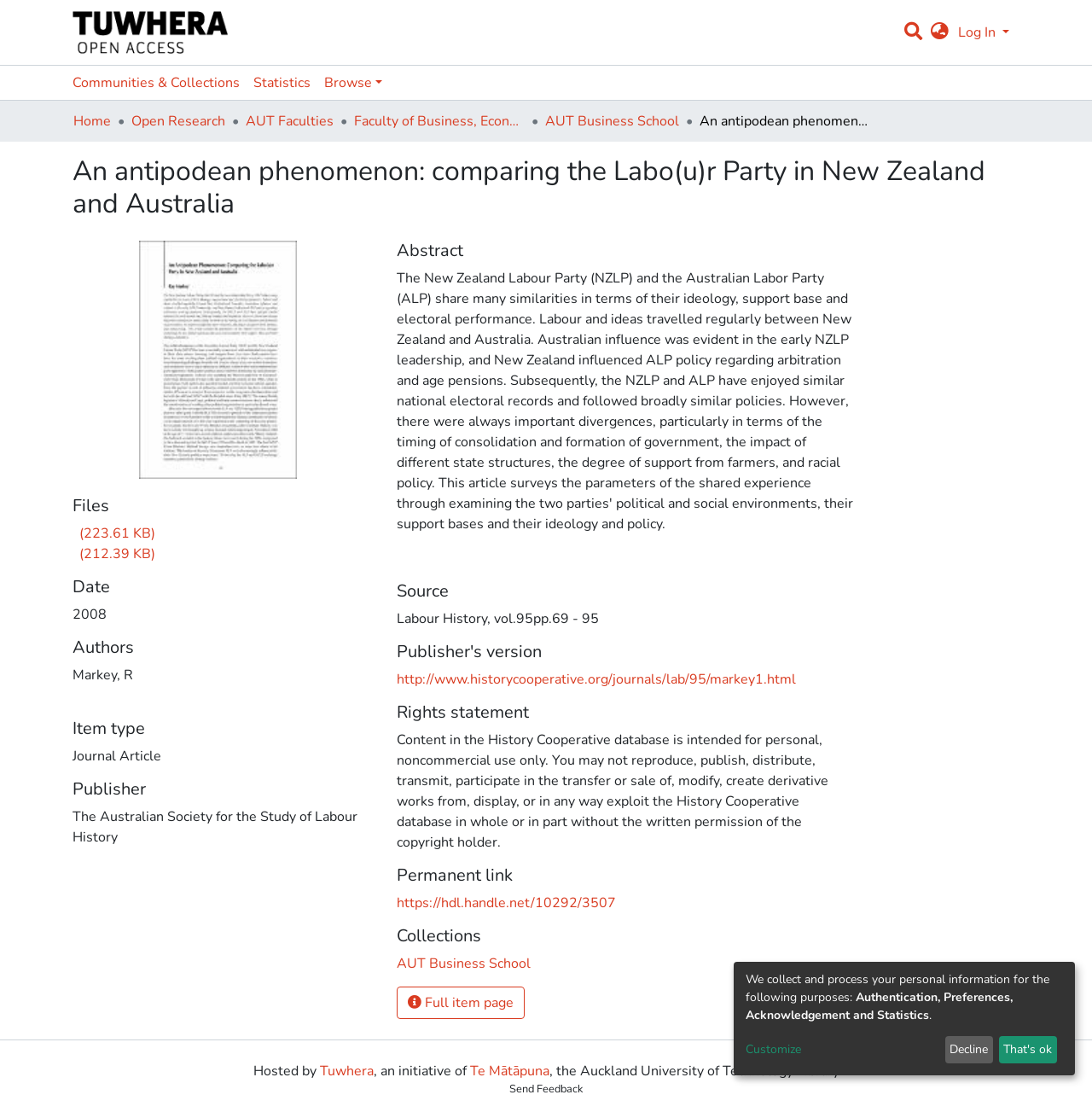Given the element description Log In, specify the bounding box coordinates of the corresponding UI element in the format (top-left x, top-left y, bottom-right x, bottom-right y). All values must be between 0 and 1.

[0.874, 0.021, 0.927, 0.037]